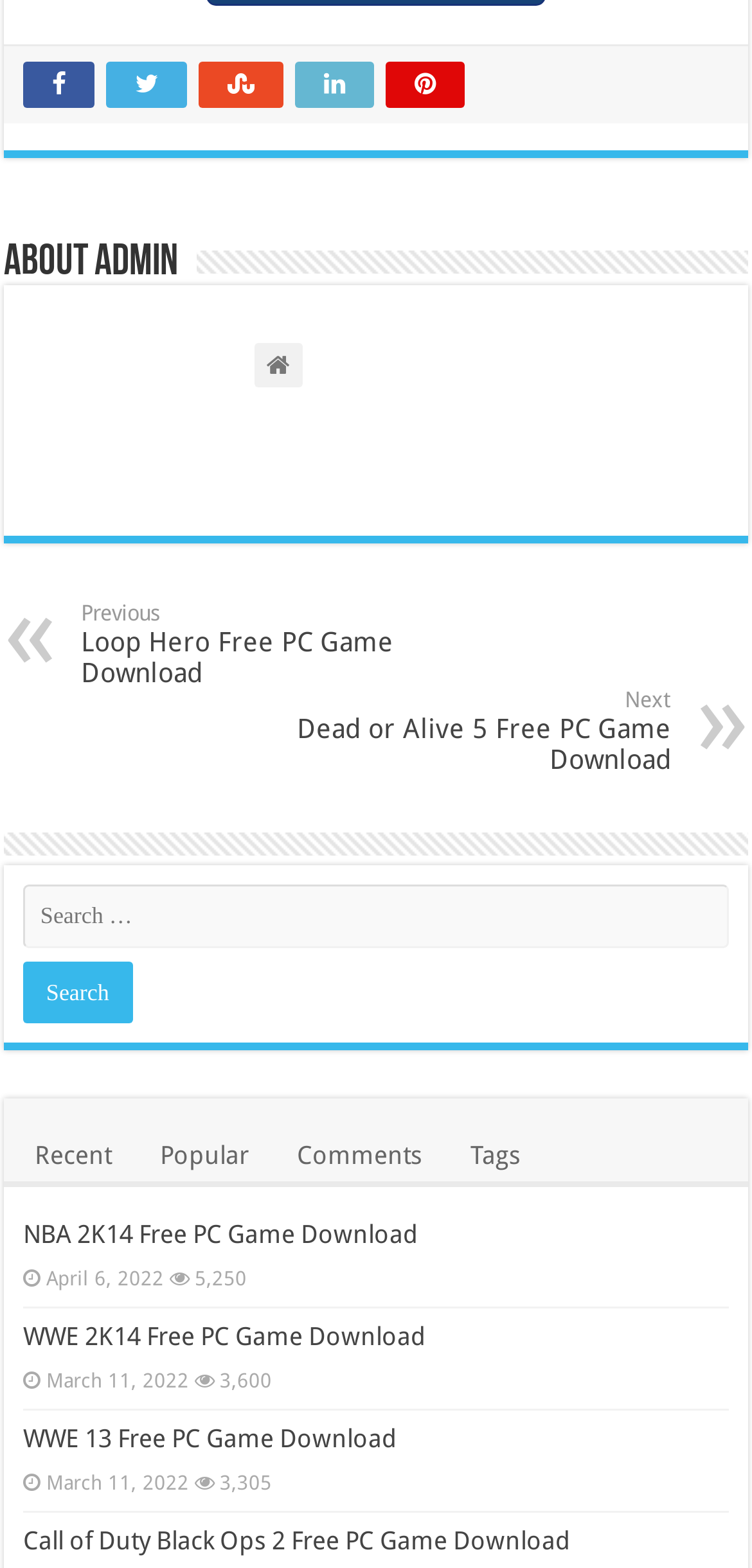Please determine the bounding box coordinates of the clickable area required to carry out the following instruction: "Search for a game". The coordinates must be four float numbers between 0 and 1, represented as [left, top, right, bottom].

[0.031, 0.565, 0.969, 0.653]